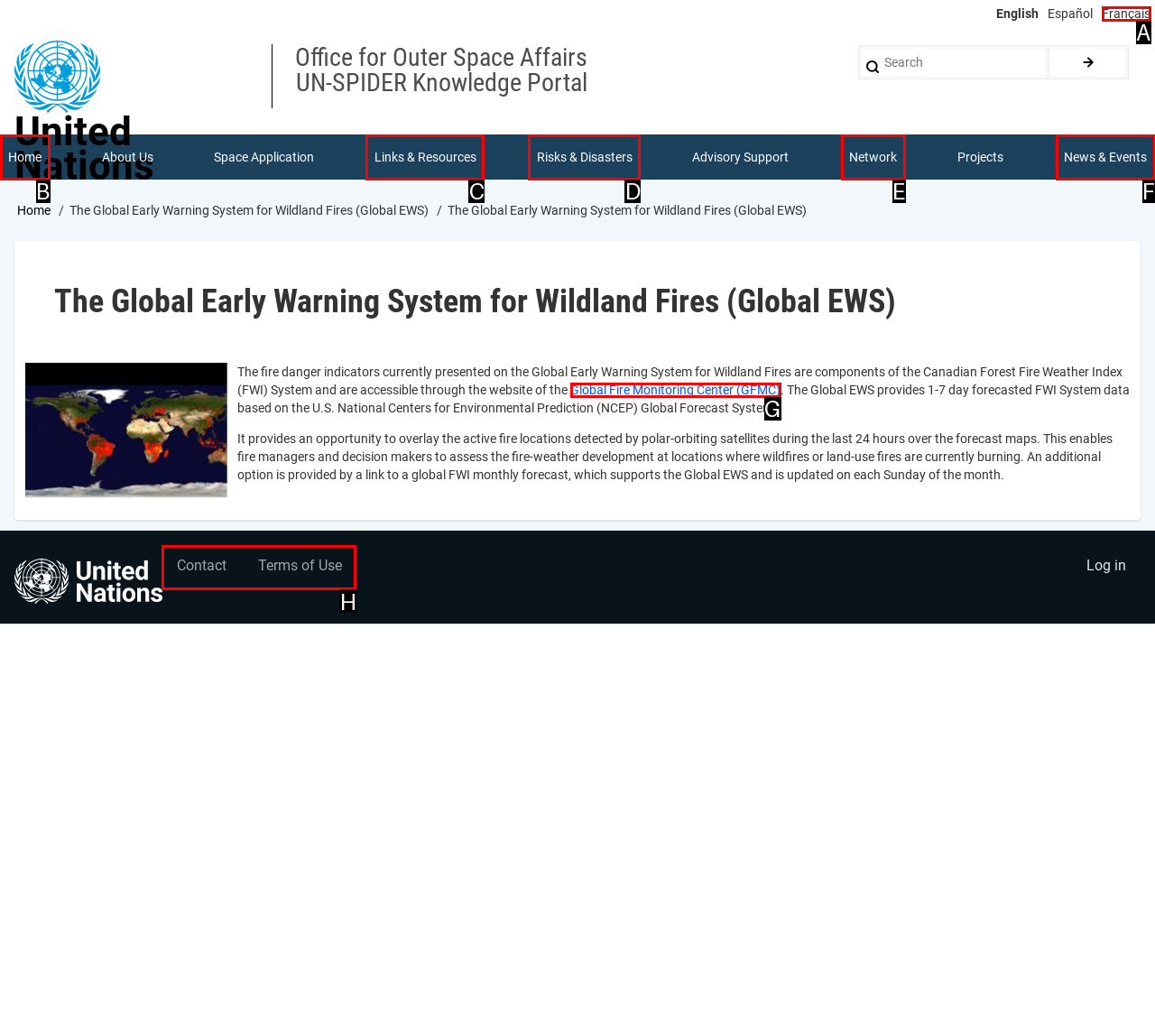Select the letter of the UI element that best matches: aria-label="Search" title="Search"
Answer with the letter of the correct option directly.

None